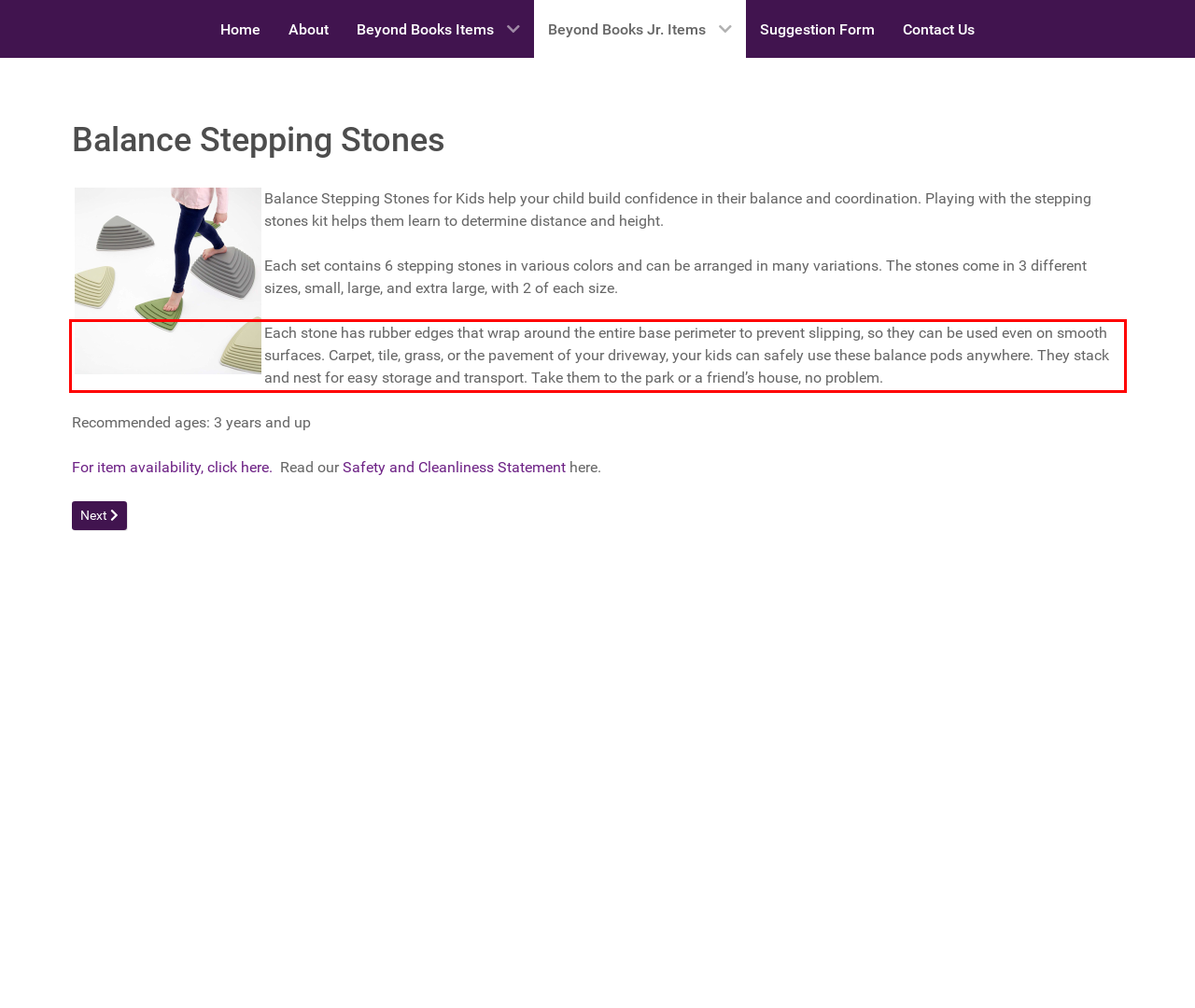Please analyze the provided webpage screenshot and perform OCR to extract the text content from the red rectangle bounding box.

Each stone has rubber edges that wrap around the entire base perimeter to prevent slipping, so they can be used even on smooth surfaces. Carpet, tile, grass, or the pavement of your driveway, your kids can safely use these balance pods anywhere. They stack and nest for easy storage and transport. Take them to the park or a friend’s house, no problem.